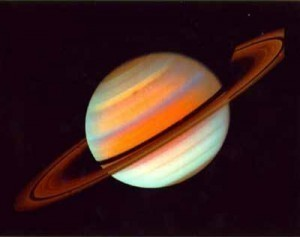How many times the mass of Earth is Saturn?
Please provide a comprehensive answer to the question based on the webpage screenshot.

Saturn, the second largest planet in our solar system, is about 95 times the mass of Earth, making it a massive celestial body.